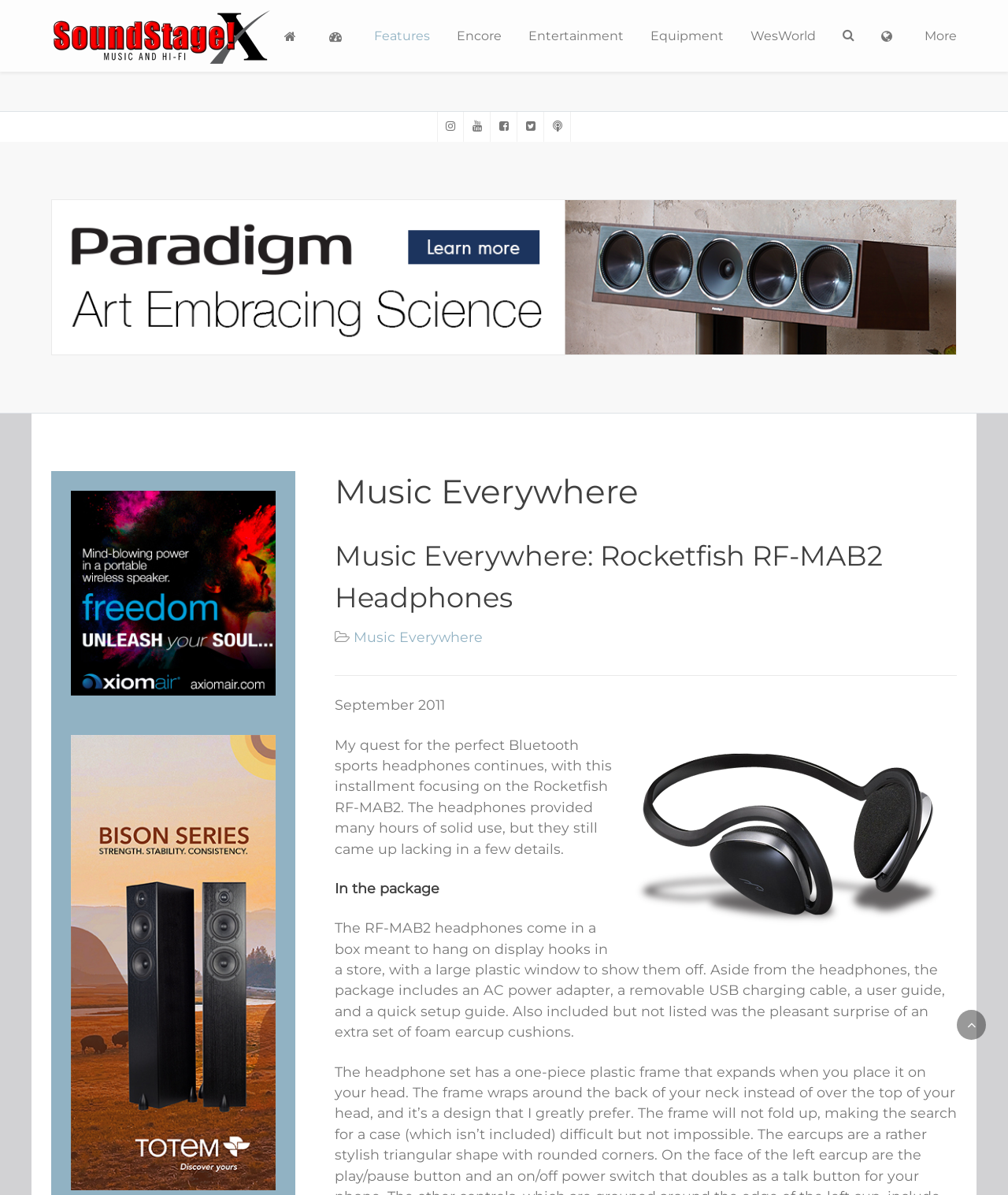Specify the bounding box coordinates of the area that needs to be clicked to achieve the following instruction: "Go to the Home page".

[0.271, 0.001, 0.311, 0.059]